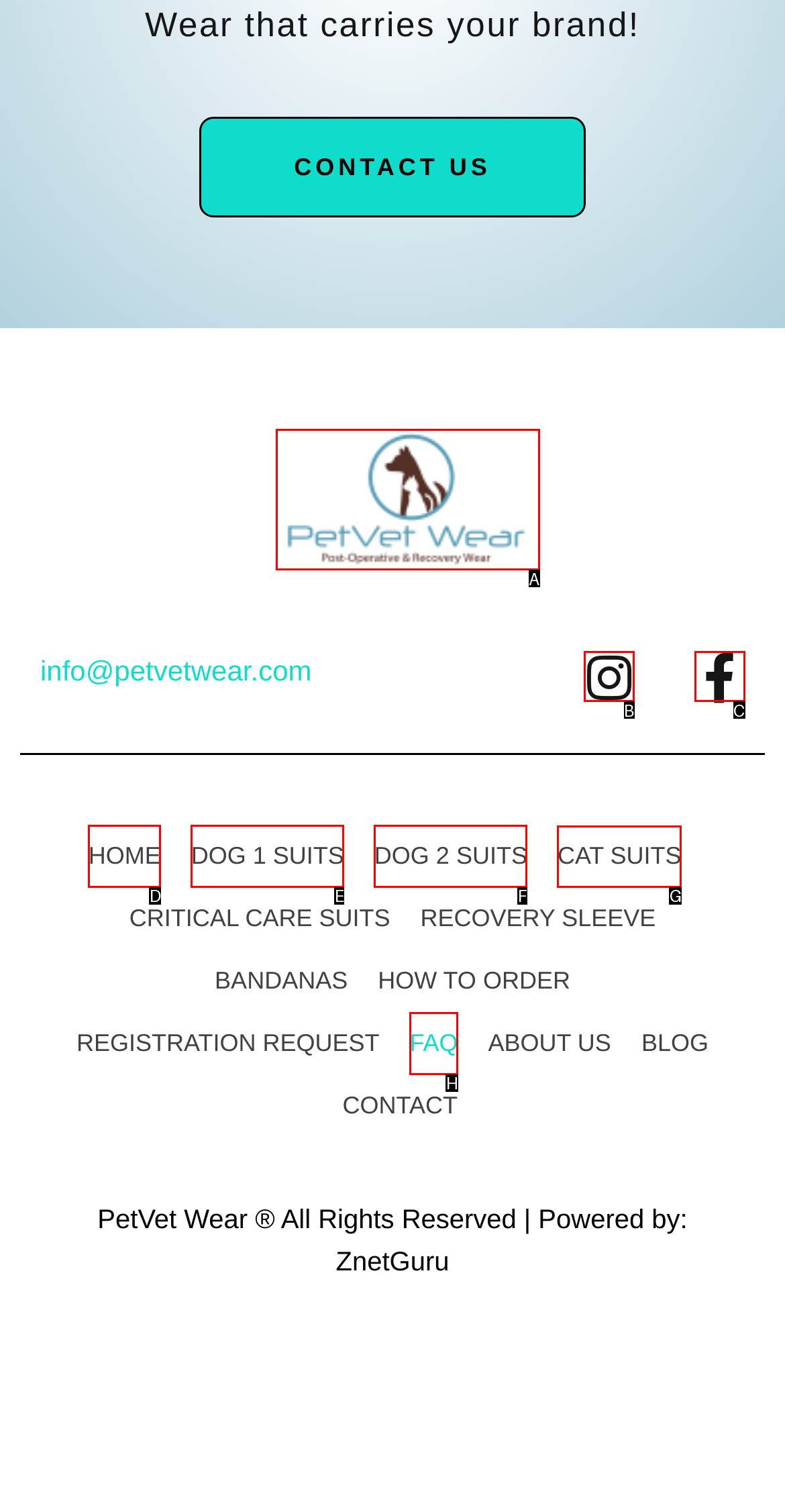Show which HTML element I need to click to perform this task: contact us Answer with the letter of the correct choice.

None